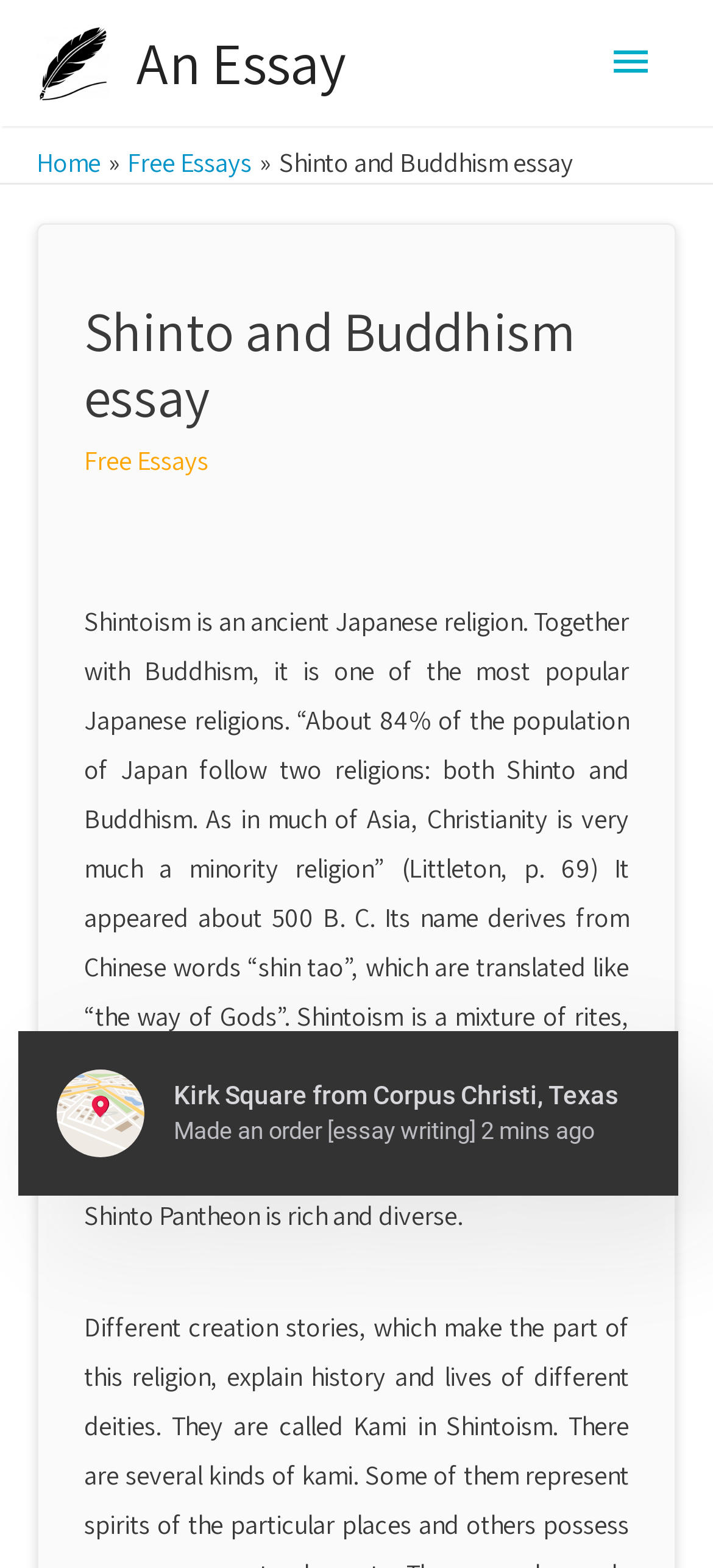How many links are there in the navigation section?
Provide a concise answer using a single word or phrase based on the image.

3